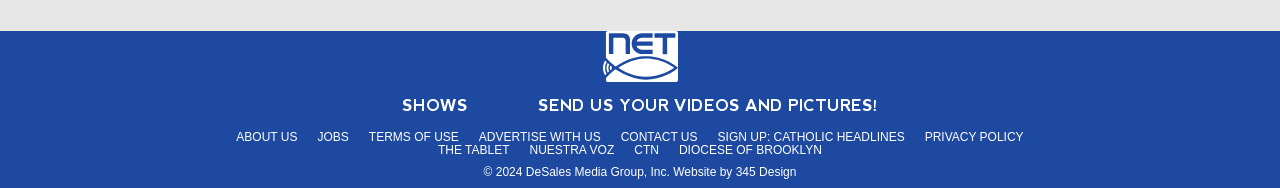Find the UI element described as: "Nuestra Voz" and predict its bounding box coordinates. Ensure the coordinates are four float numbers between 0 and 1, [left, top, right, bottom].

[0.414, 0.759, 0.48, 0.834]